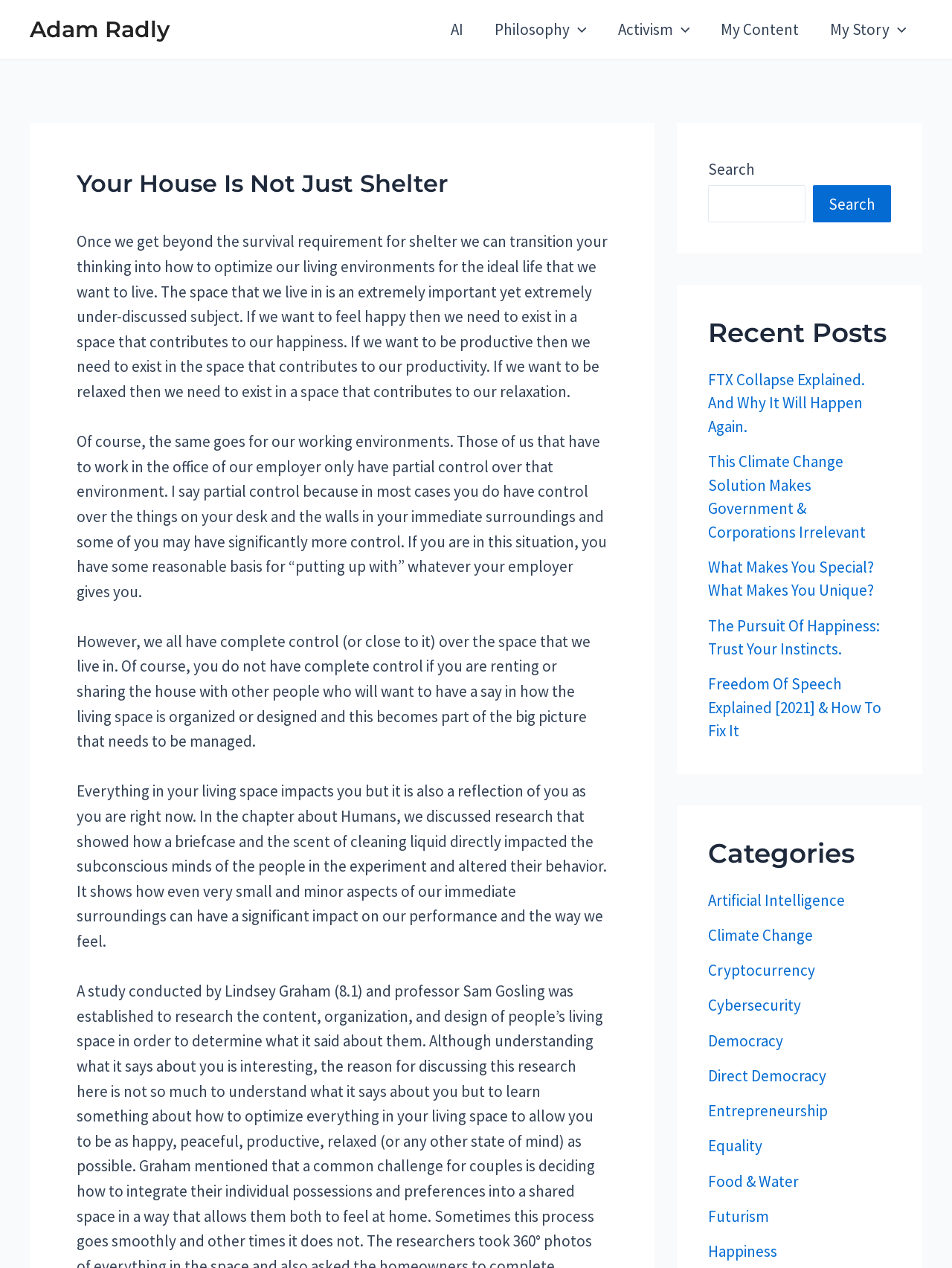What is the author's name?
Based on the screenshot, provide your answer in one word or phrase.

Adam Radly